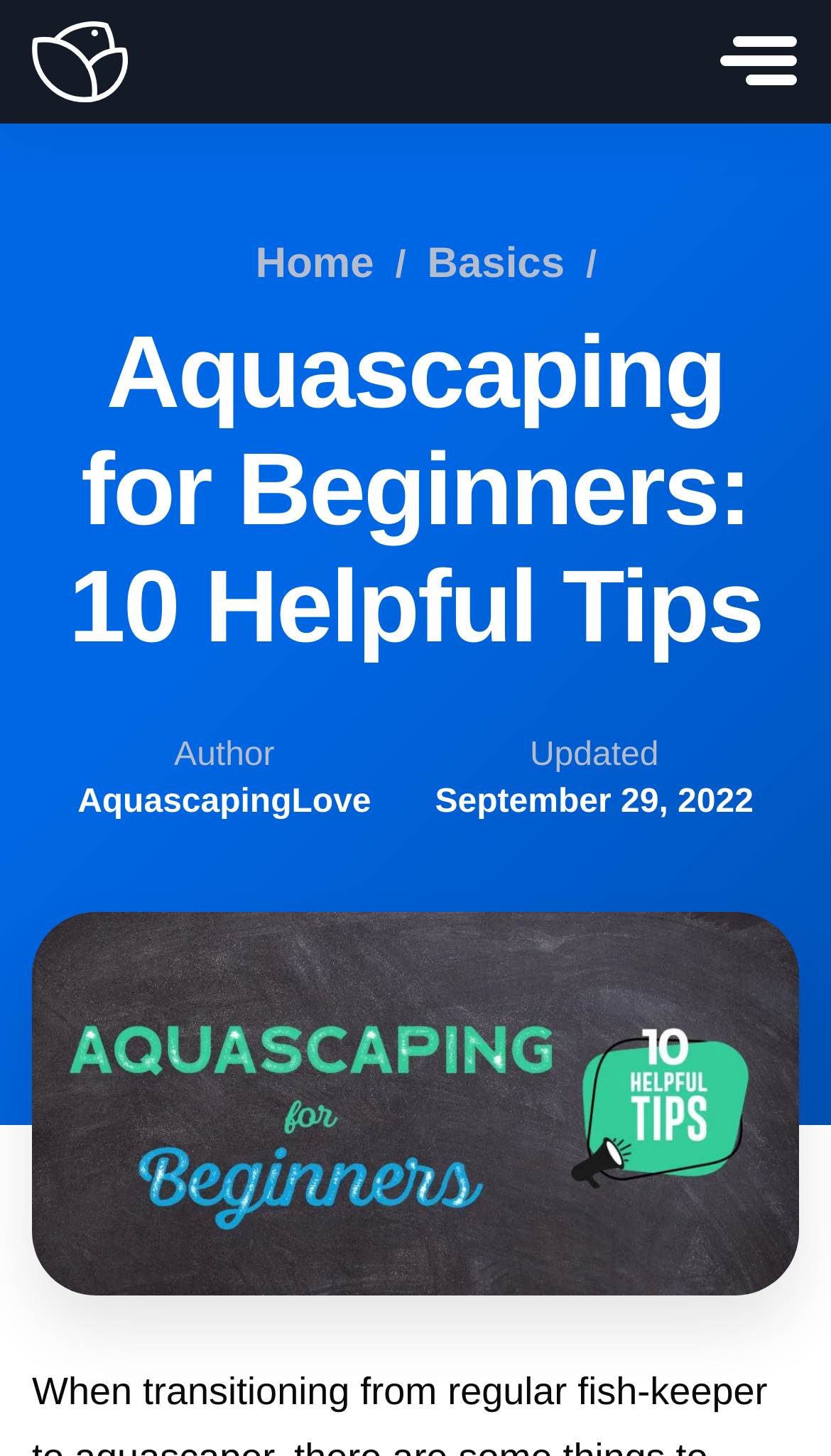Who is the author of the article?
Answer the question with a detailed explanation, including all necessary information.

I found the author's name by looking at the link element with the text 'AquascapingLove' below the 'Author' label, which is likely the author's name or profile link.